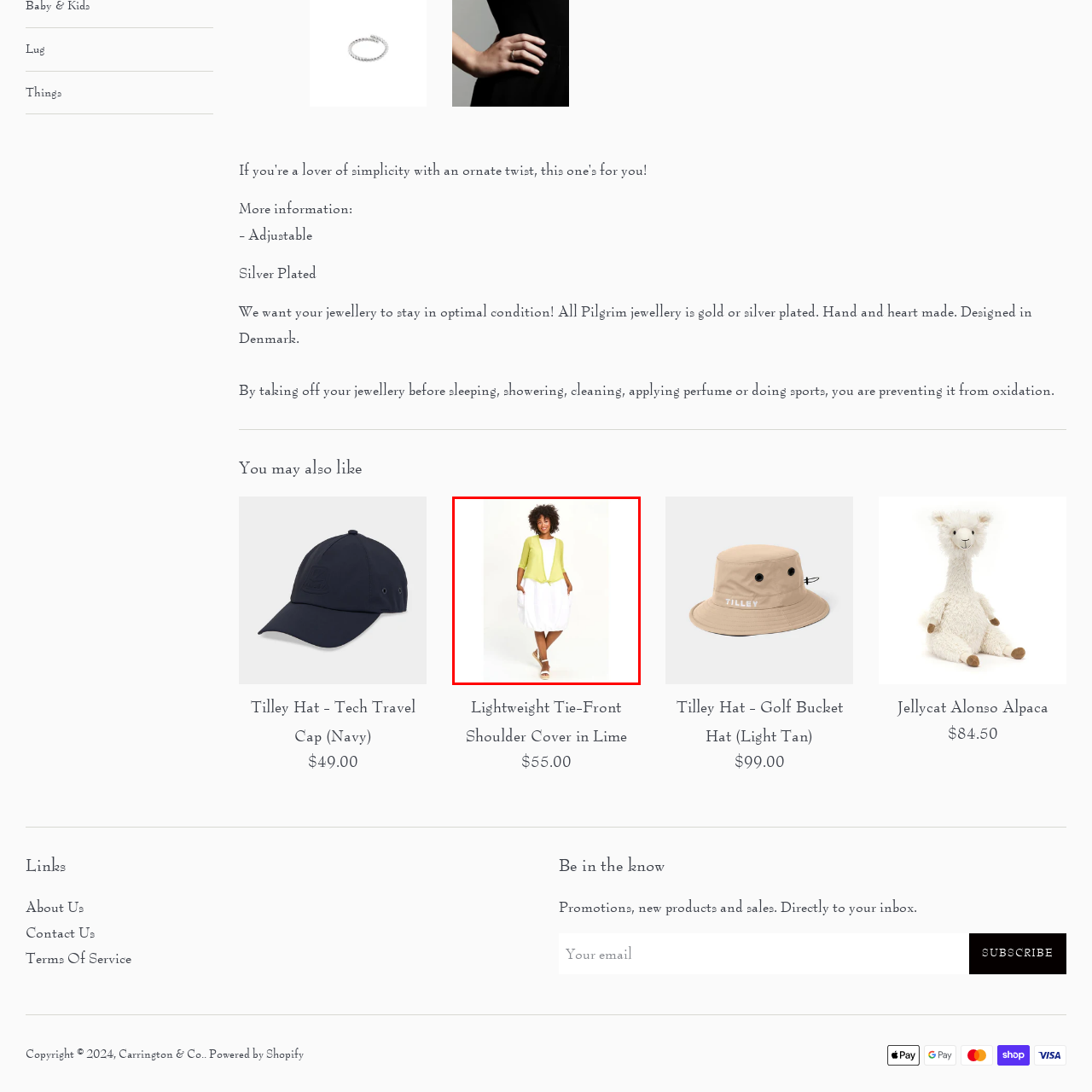What type of hairstyle does the model have?
Look closely at the image inside the red bounding box and answer the question with as much detail as possible.

The caption describes the model's hairstyle as natural and curly, which enhances her lively look and adds to the overall relaxed vibe of the outfit.